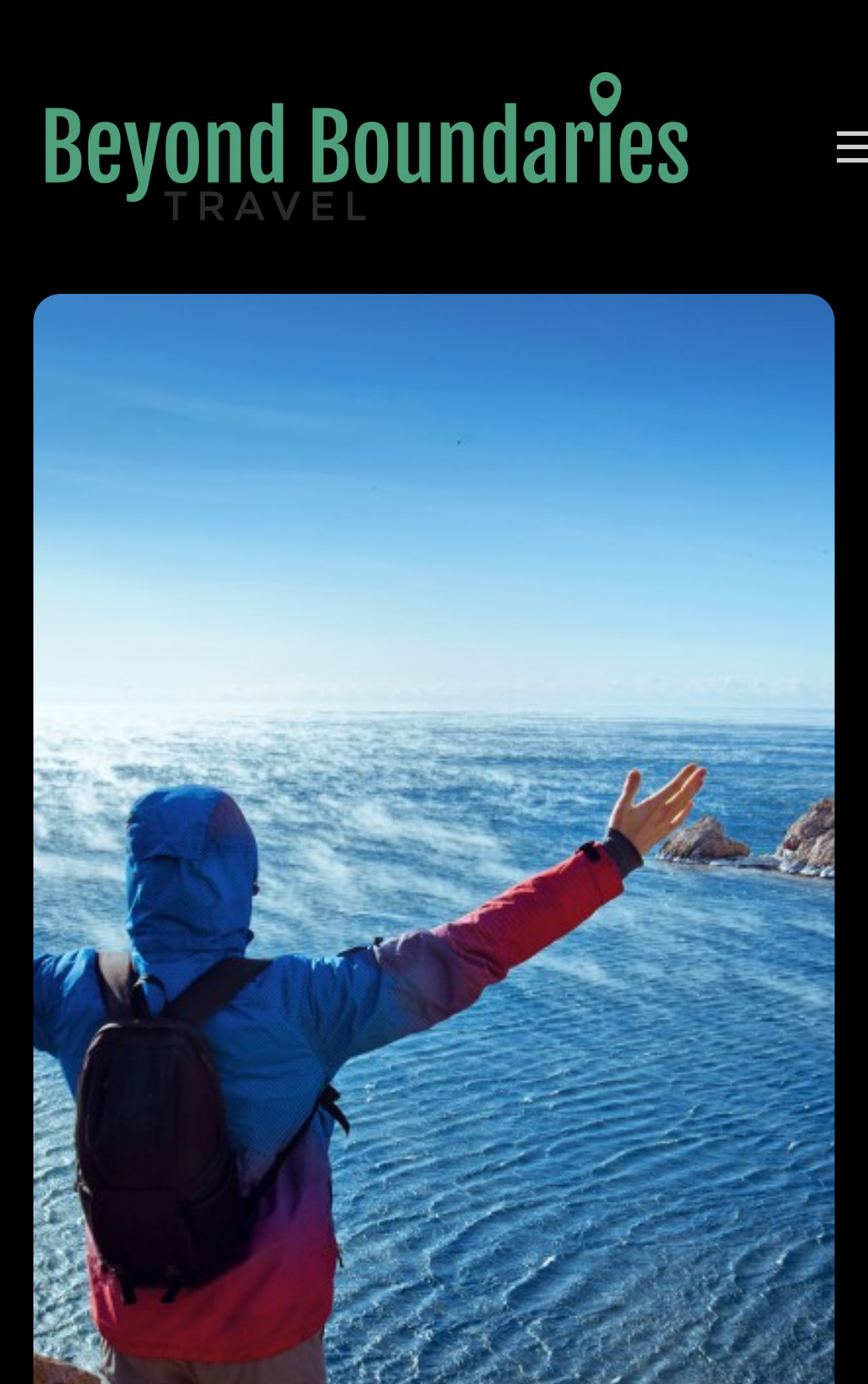Determine the bounding box coordinates for the HTML element described here: "My GitHub repositories".

None